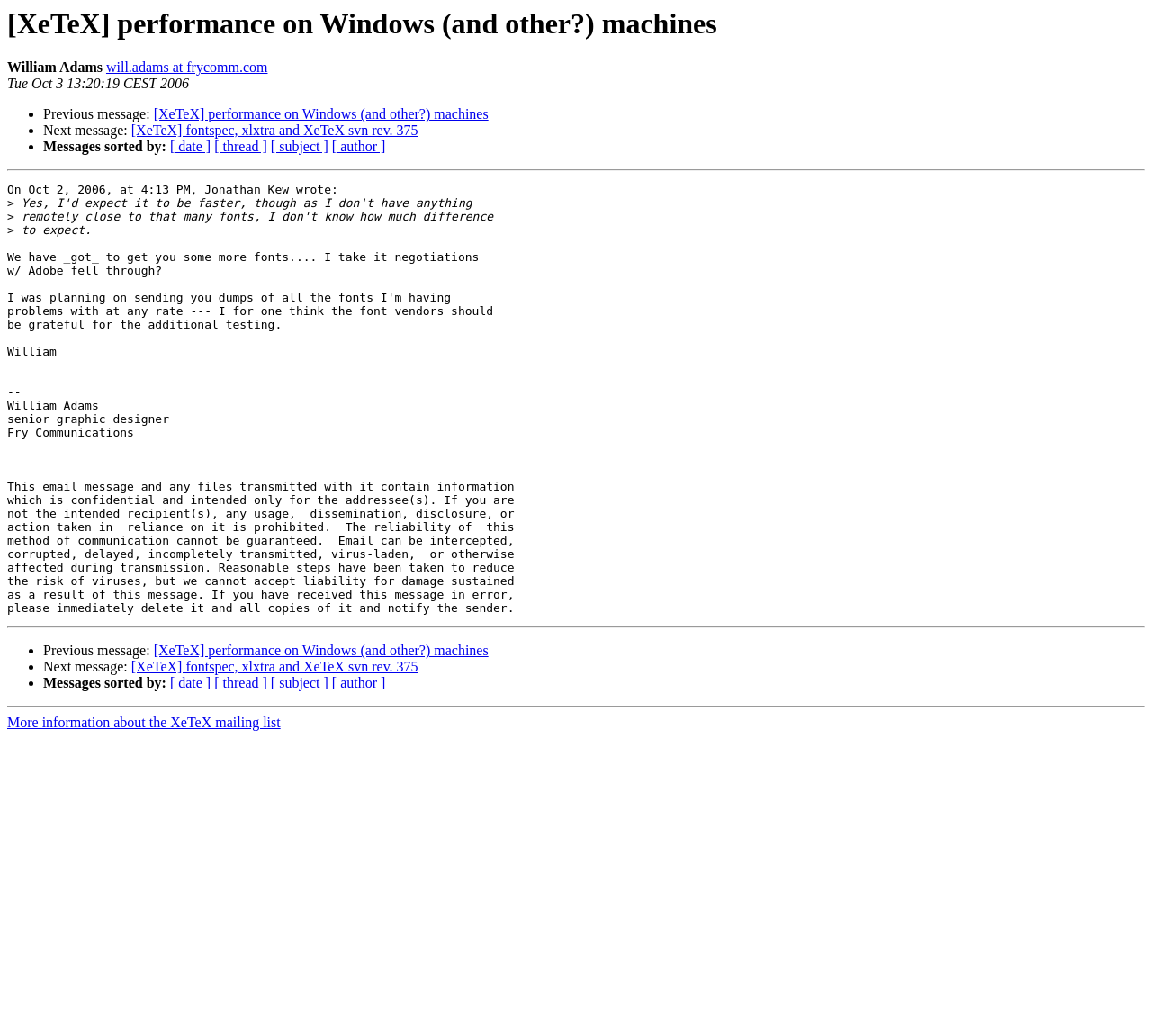Who wrote the message being replied to?
Make sure to answer the question with a detailed and comprehensive explanation.

The message being replied to is quoted in the webpage, and it says 'On Oct 2, 2006, at 4:13 PM, Jonathan Kew wrote:' above the quoted text. Therefore, the author of the original message is Jonathan Kew.